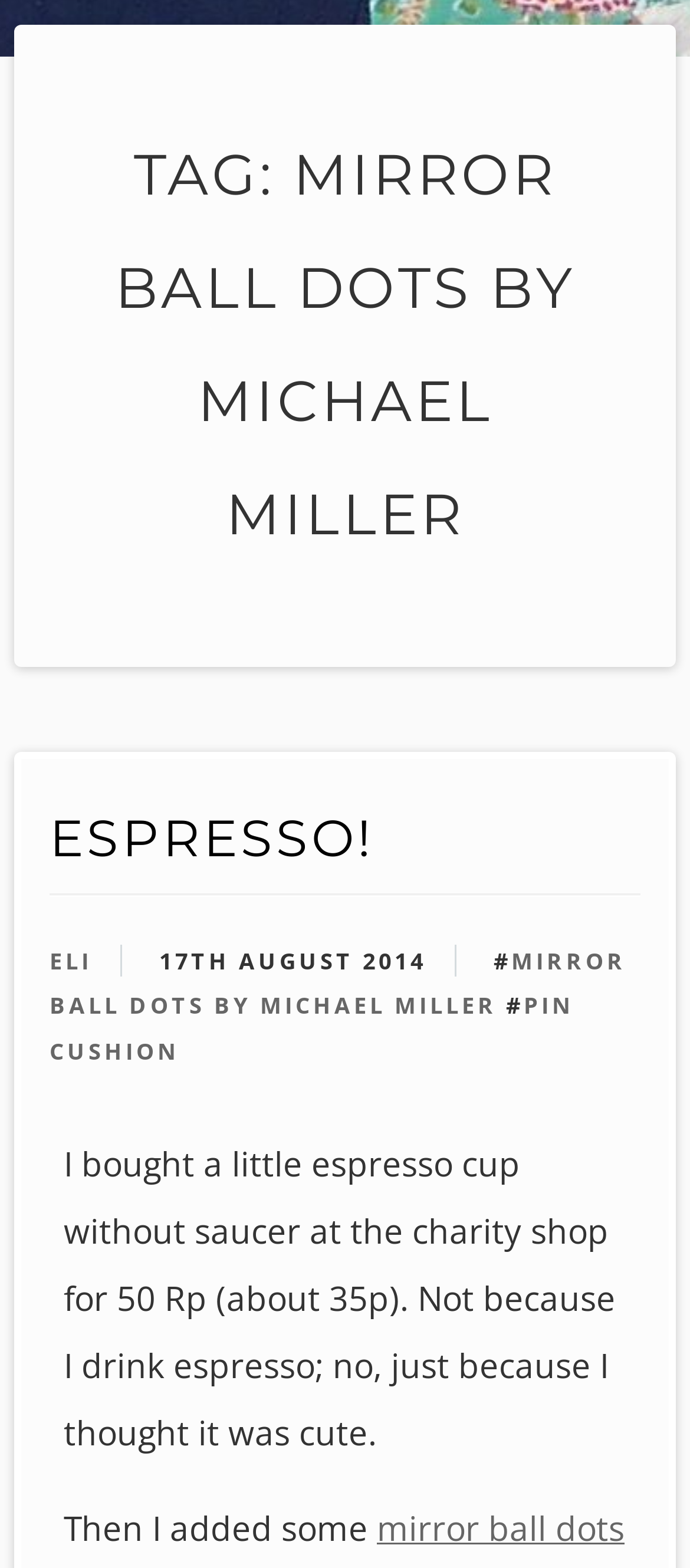Using the provided description: "mirror ball dots", find the bounding box coordinates of the corresponding UI element. The output should be four float numbers between 0 and 1, in the format [left, top, right, bottom].

[0.546, 0.96, 0.905, 0.99]